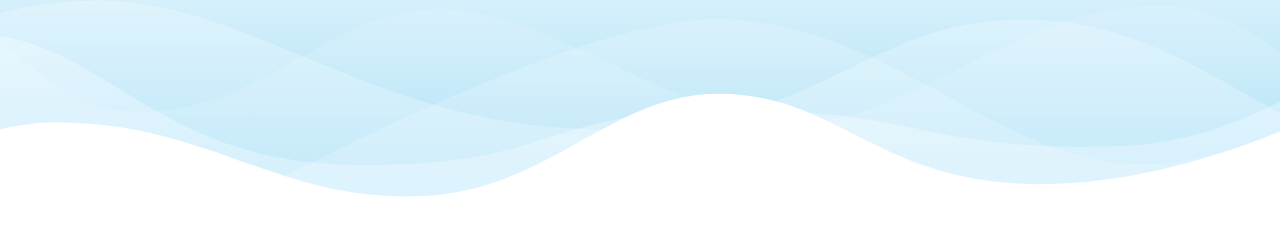What is the suggested use of the design?
Using the information from the image, give a concise answer in one word or a short phrase.

Website headers, promotional materials, or backdrop